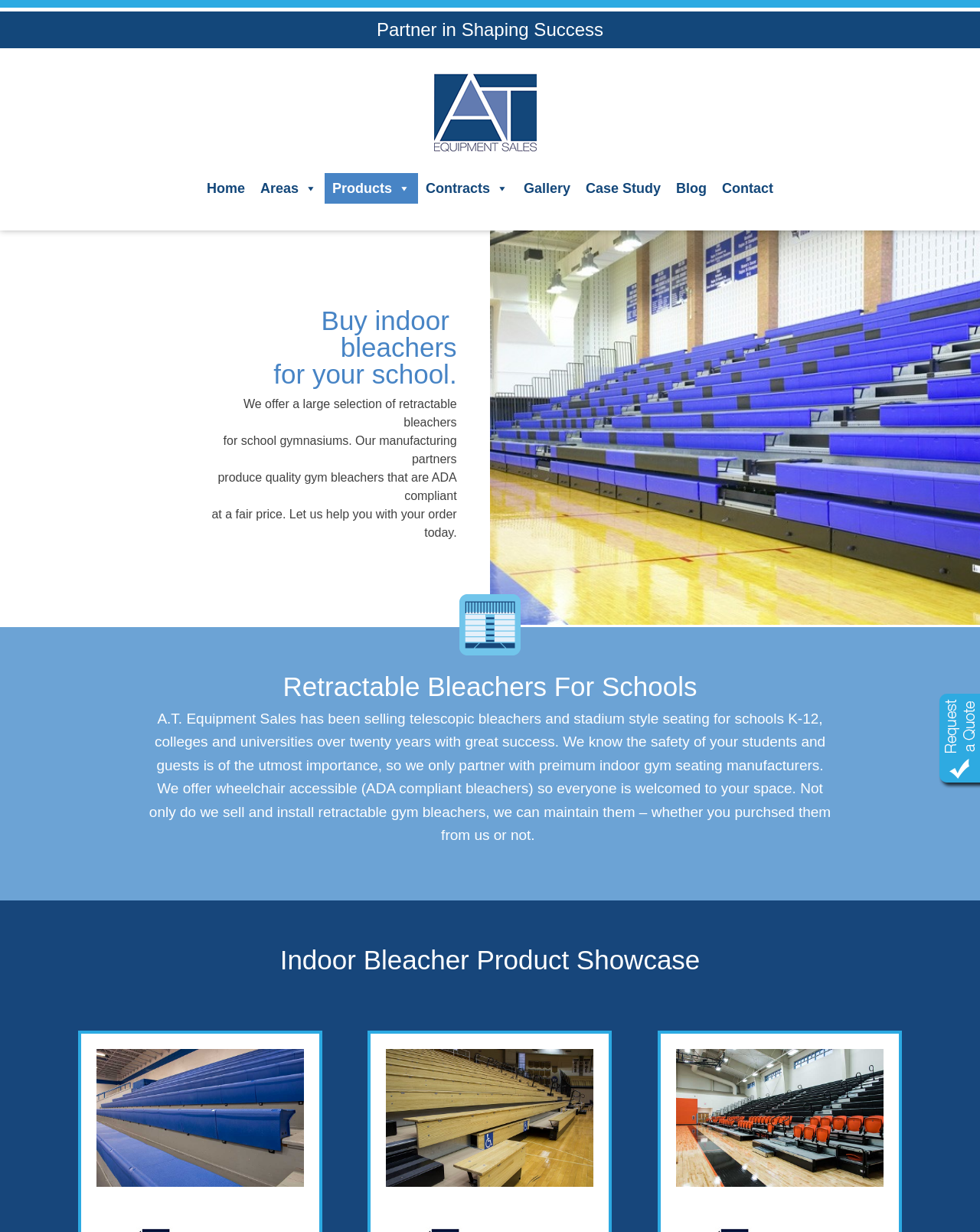Specify the bounding box coordinates of the area to click in order to execute this command: 'View volunteer opportunities'. The coordinates should consist of four float numbers ranging from 0 to 1, and should be formatted as [left, top, right, bottom].

None